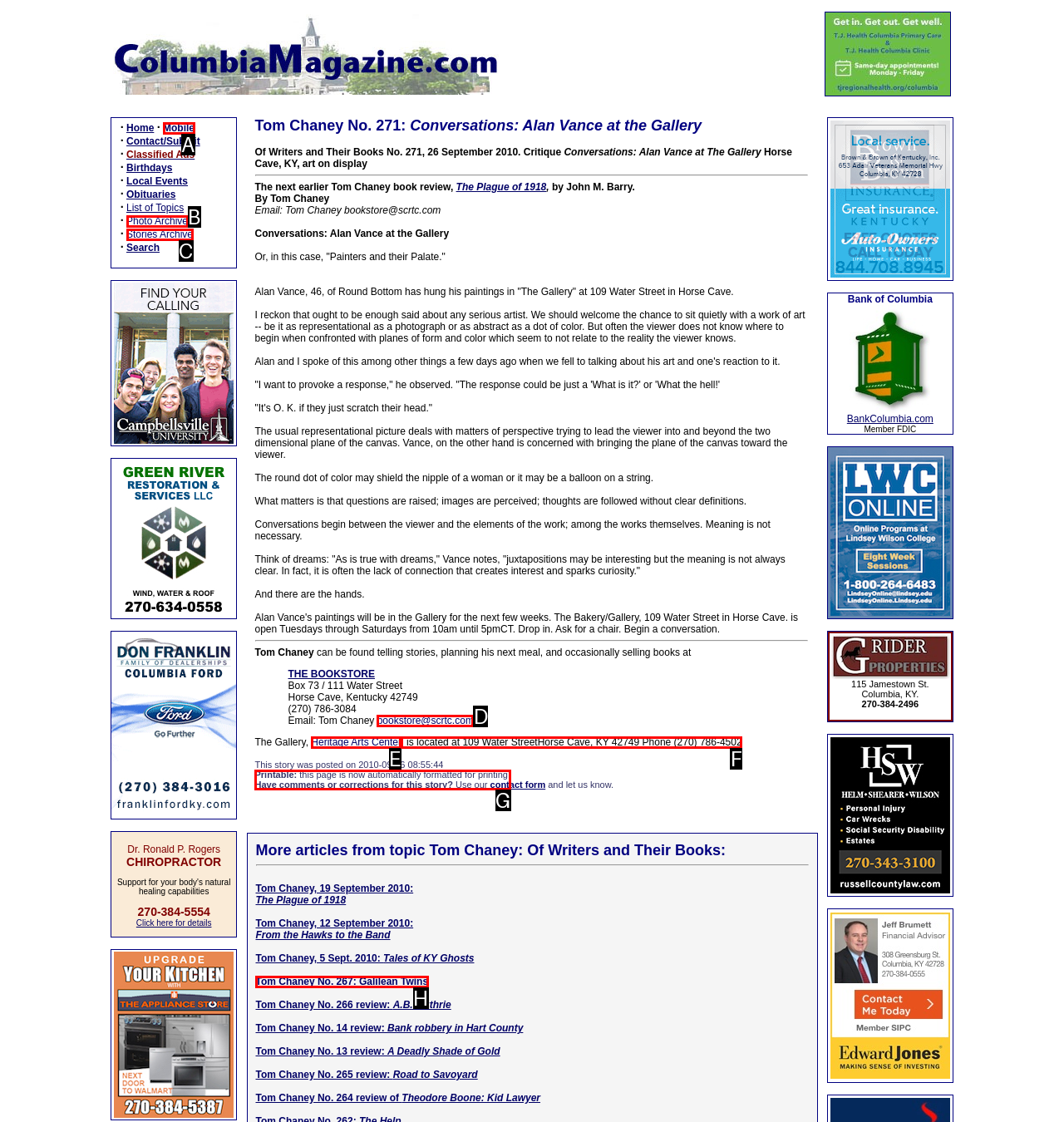From the description: Photo Archive, select the HTML element that fits best. Reply with the letter of the appropriate option.

B